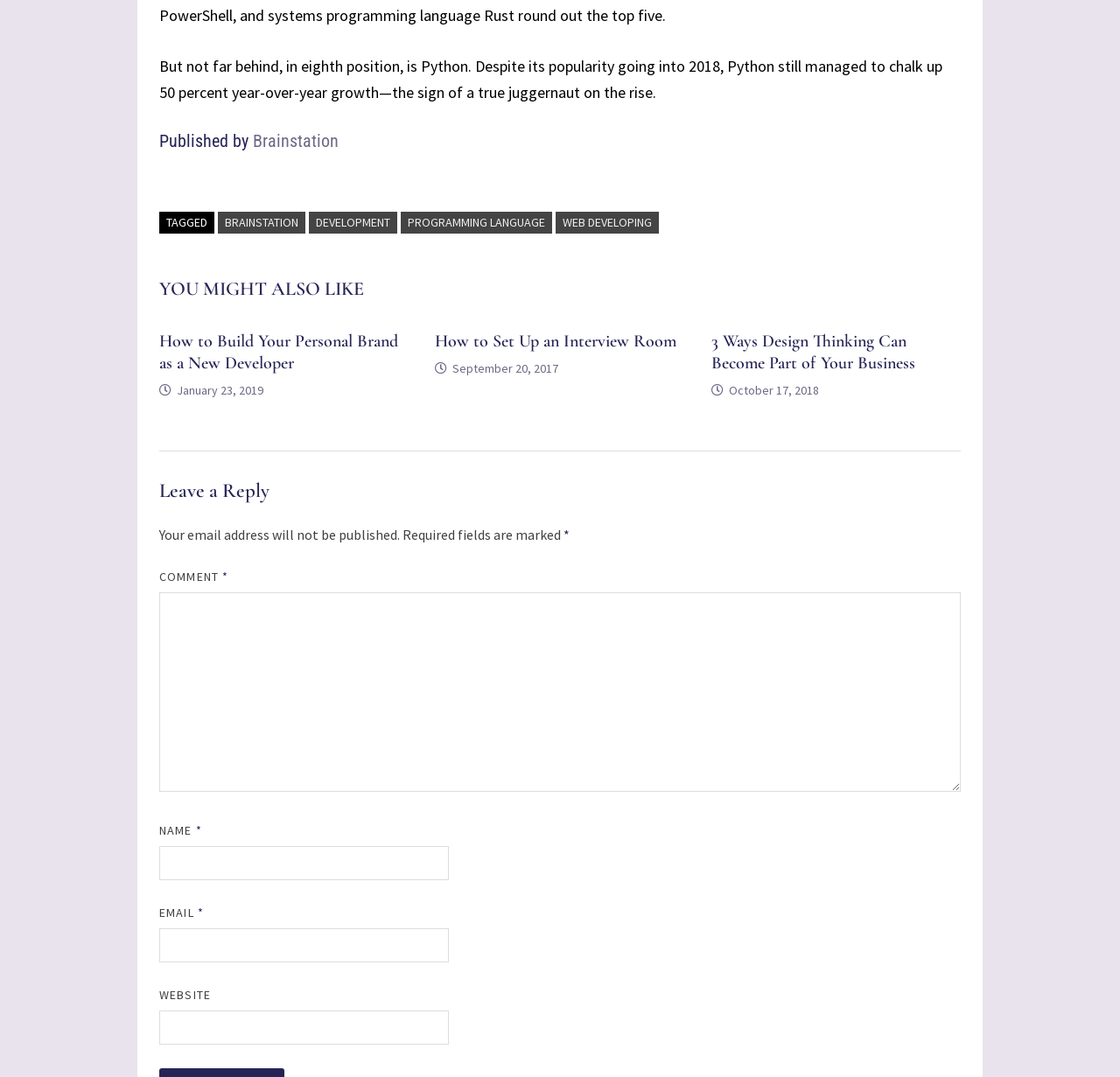Please locate the UI element described by "web developing" and provide its bounding box coordinates.

[0.496, 0.196, 0.588, 0.217]